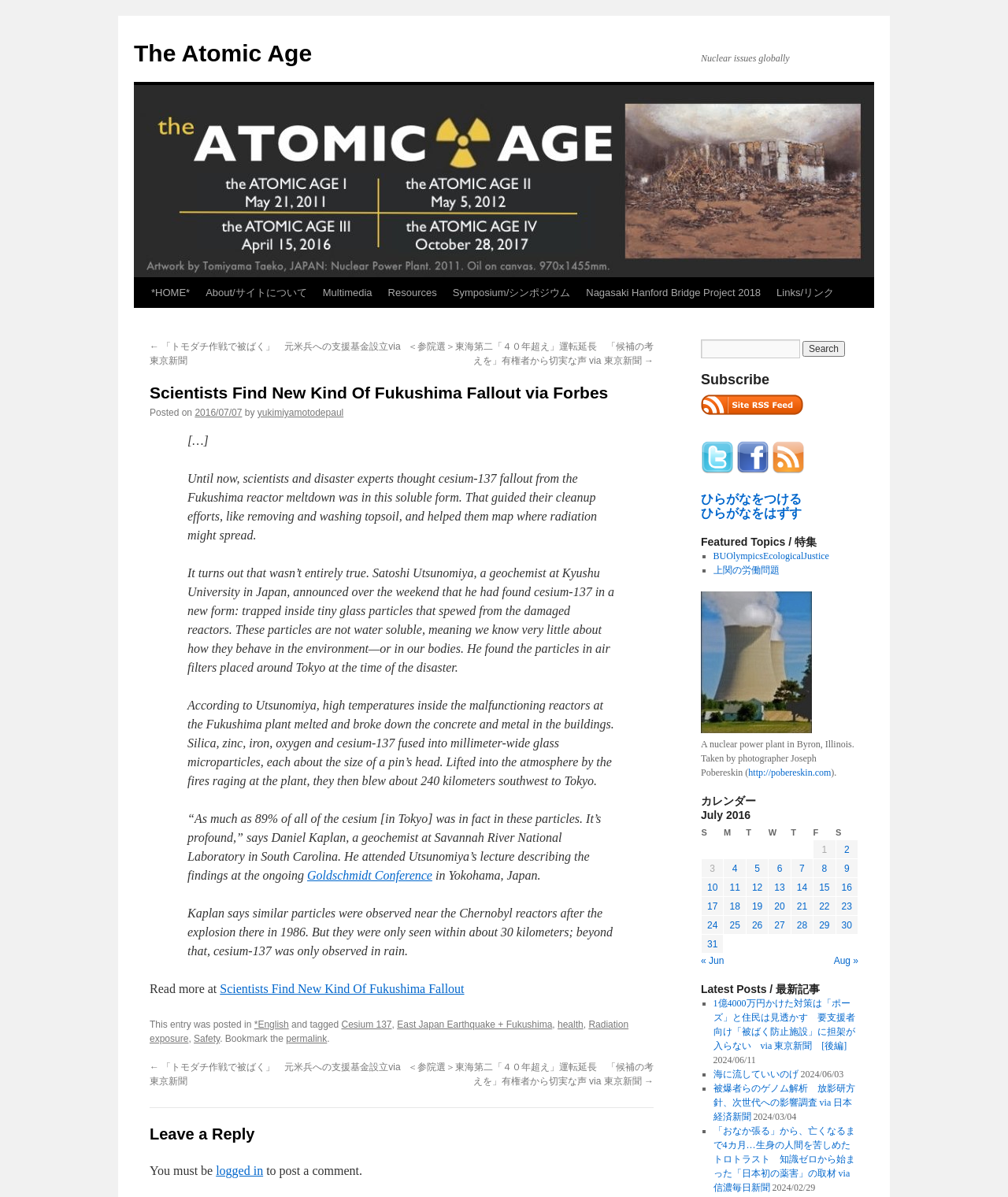Find the bounding box coordinates of the area to click in order to follow the instruction: "Click the 'HOME' link".

[0.142, 0.232, 0.196, 0.257]